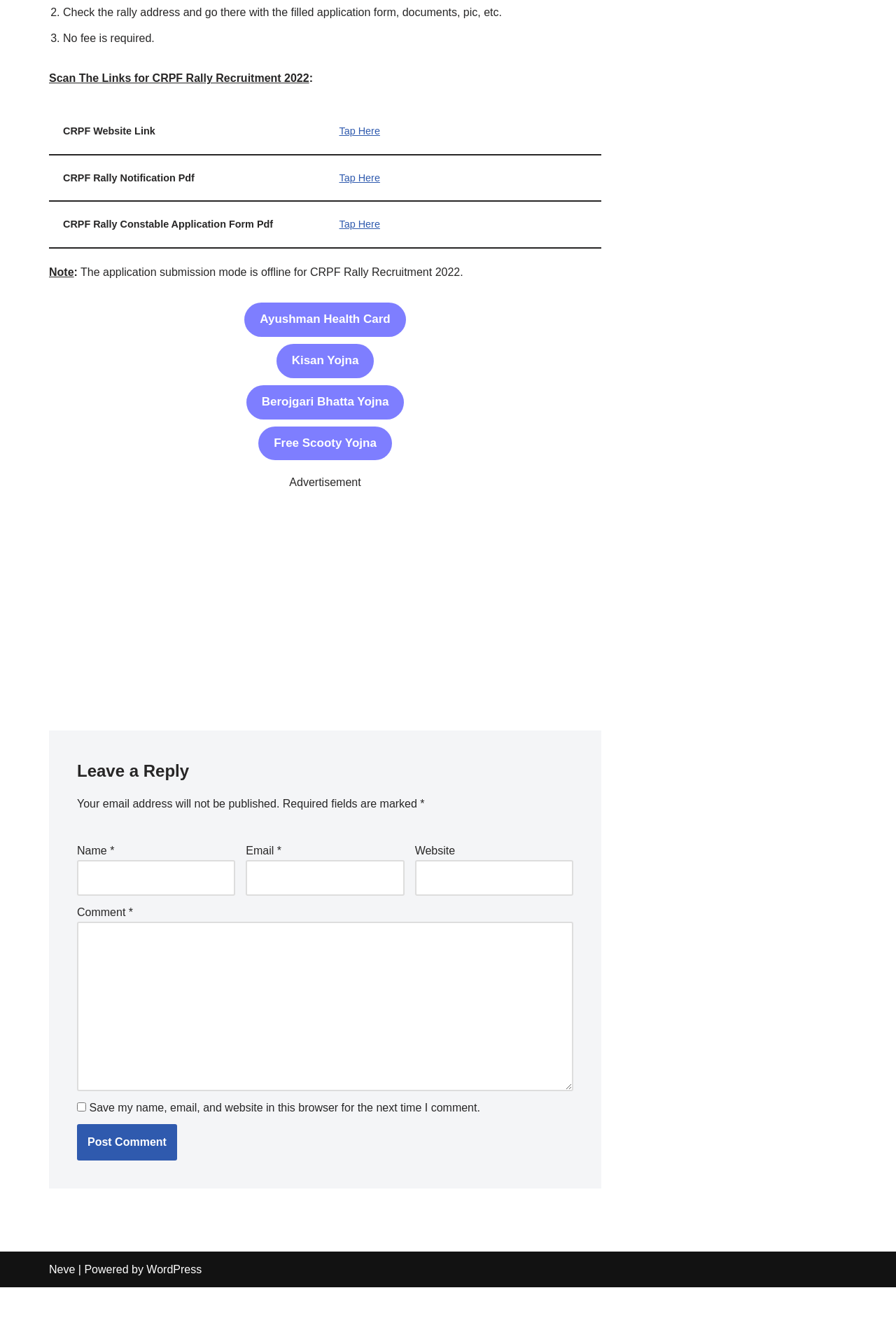Based on the element description: "name="submit" value="Post Comment"", identify the bounding box coordinates for this UI element. The coordinates must be four float numbers between 0 and 1, listed as [left, top, right, bottom].

[0.086, 0.85, 0.198, 0.877]